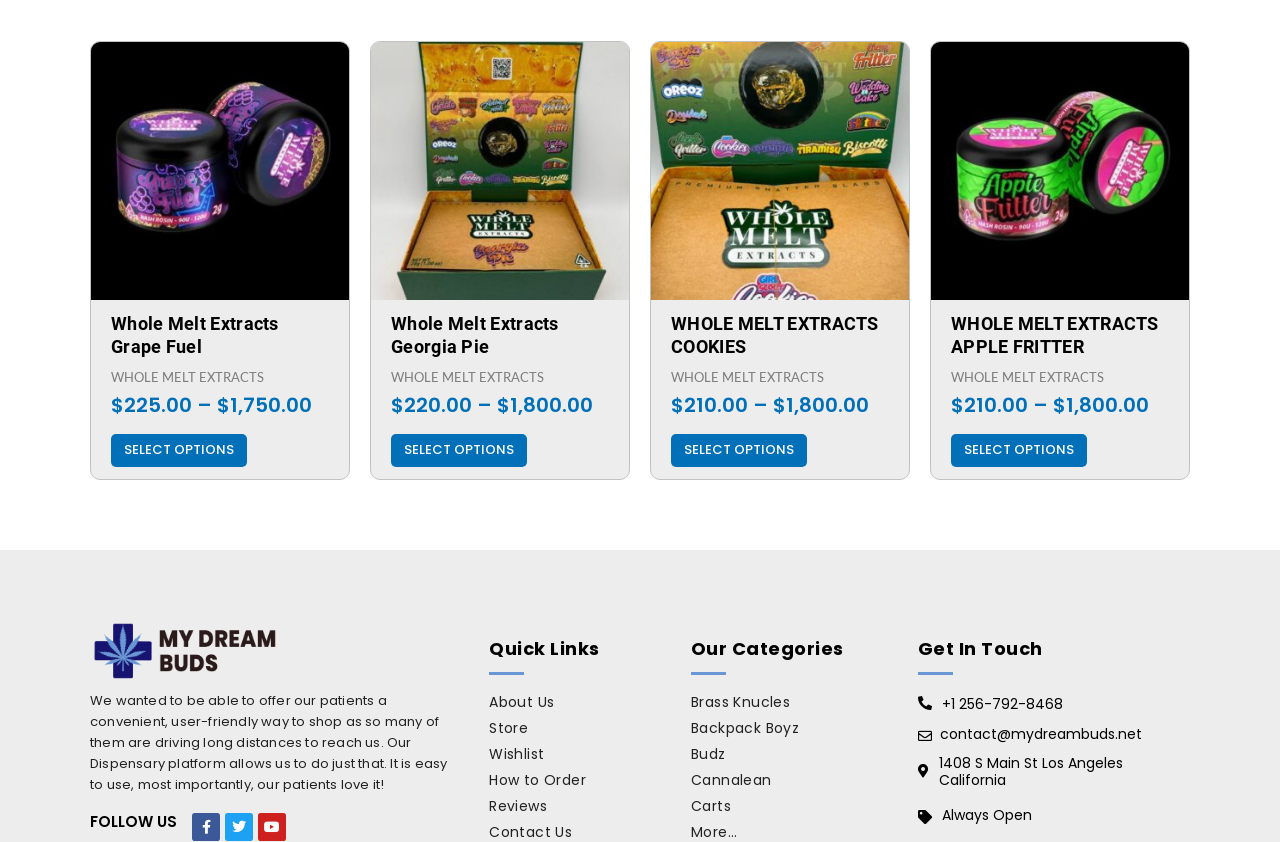Pinpoint the bounding box coordinates of the area that should be clicked to complete the following instruction: "Go to About Us page". The coordinates must be given as four float numbers between 0 and 1, i.e., [left, top, right, bottom].

[0.382, 0.819, 0.532, 0.85]